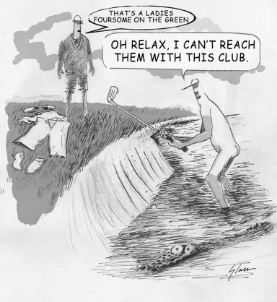Give a short answer using one word or phrase for the question:
What is the name of the cartoon series?

GolfToons